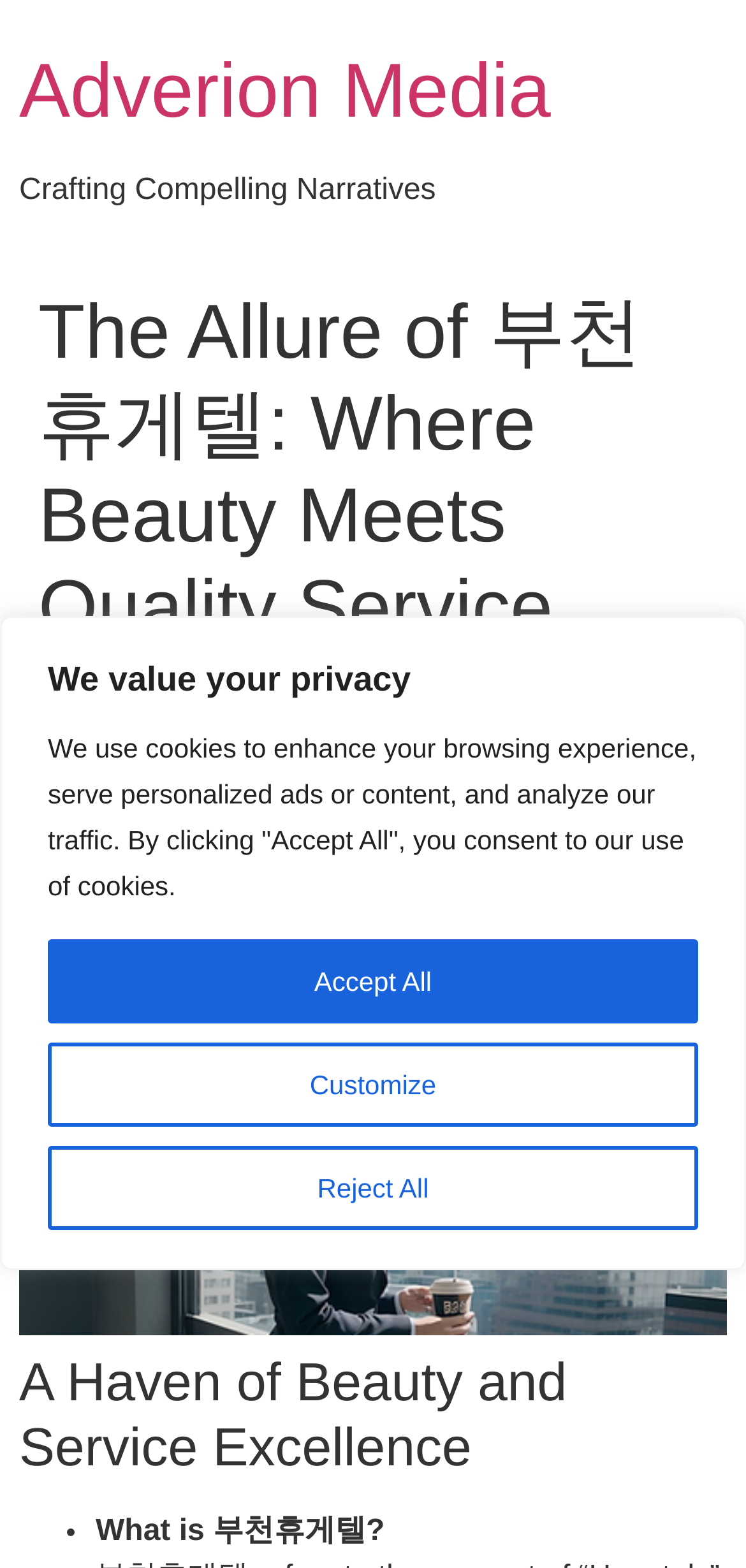Respond to the question below with a single word or phrase: What is the purpose of the article?

To explore 부천휴게텔